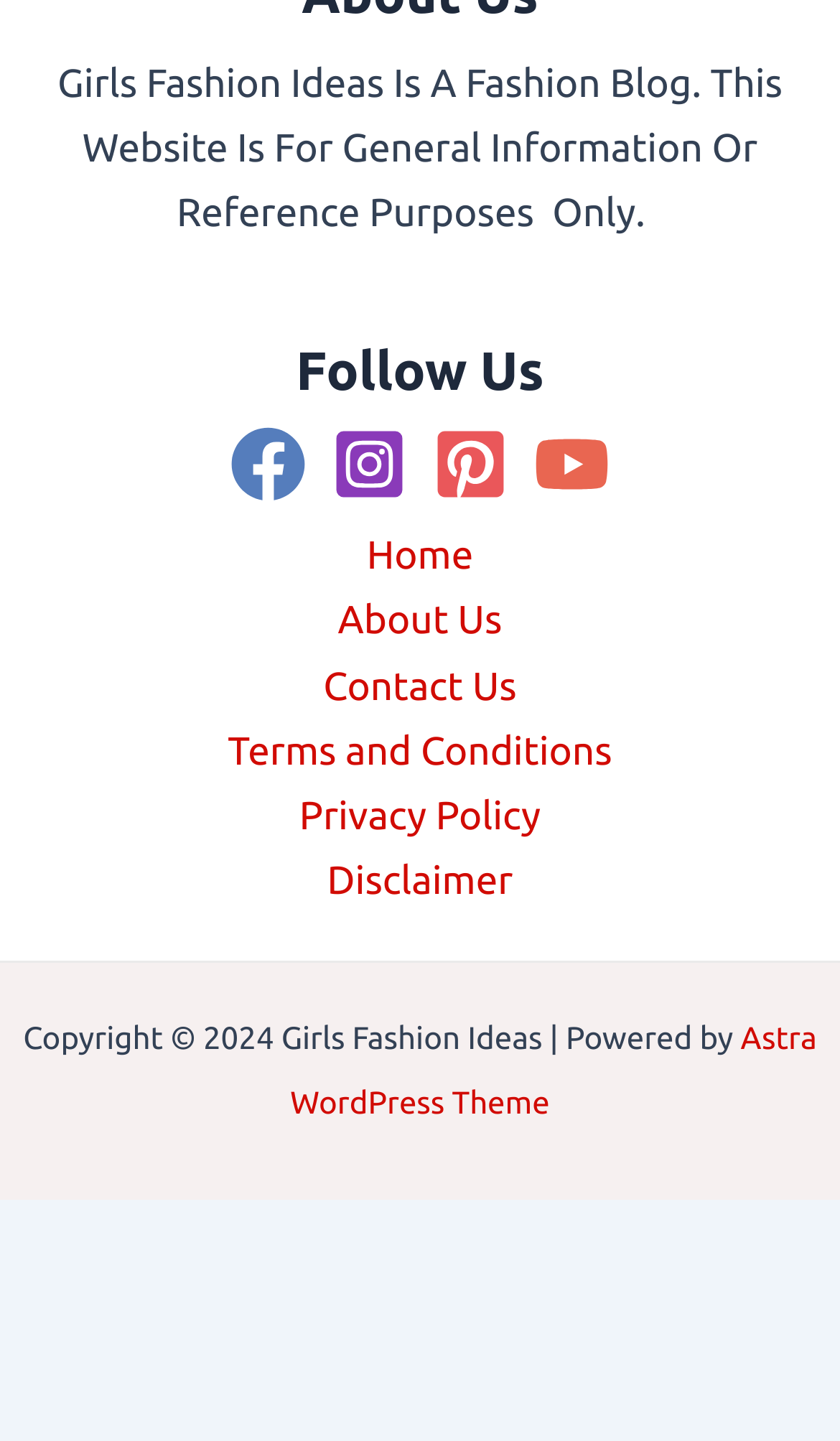Locate and provide the bounding box coordinates for the HTML element that matches this description: "Help or advice needed".

None